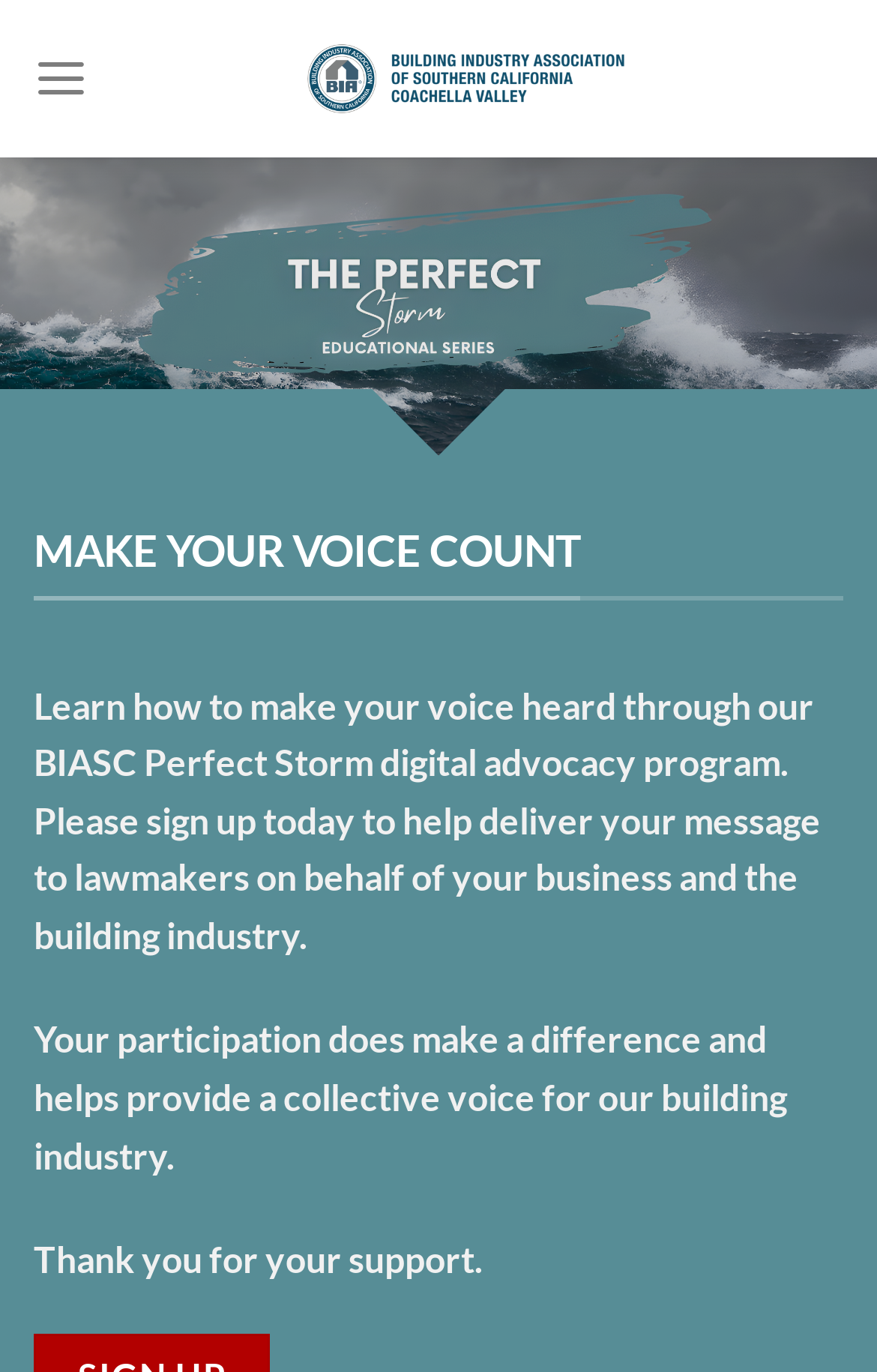Bounding box coordinates must be specified in the format (top-left x, top-left y, bottom-right x, bottom-right y). All values should be floating point numbers between 0 and 1. What are the bounding box coordinates of the UI element described as: aria-label="Menu"

[0.038, 0.017, 0.101, 0.098]